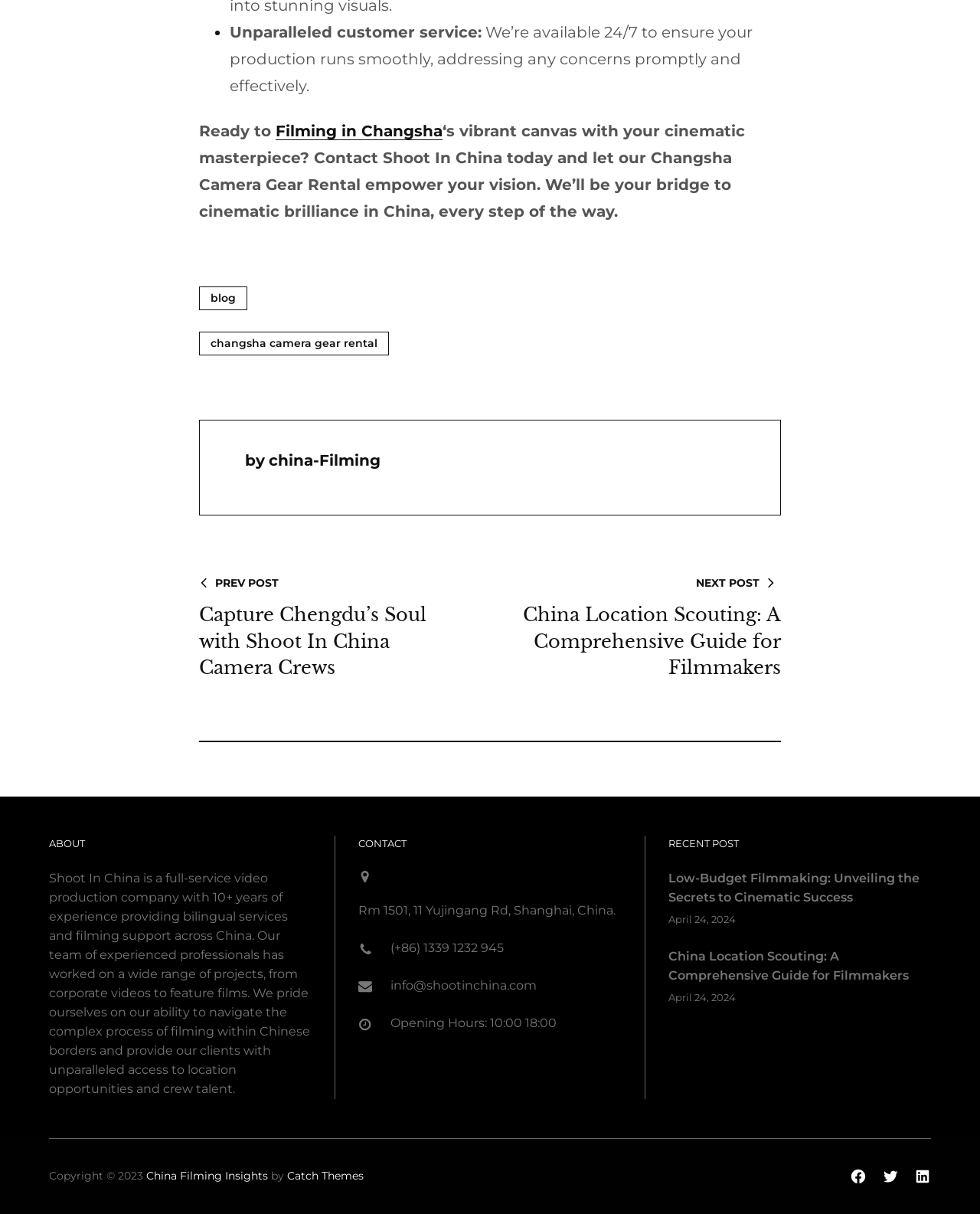Please identify the bounding box coordinates of the area I need to click to accomplish the following instruction: "Visit Facebook page".

[0.859, 0.956, 0.892, 0.982]